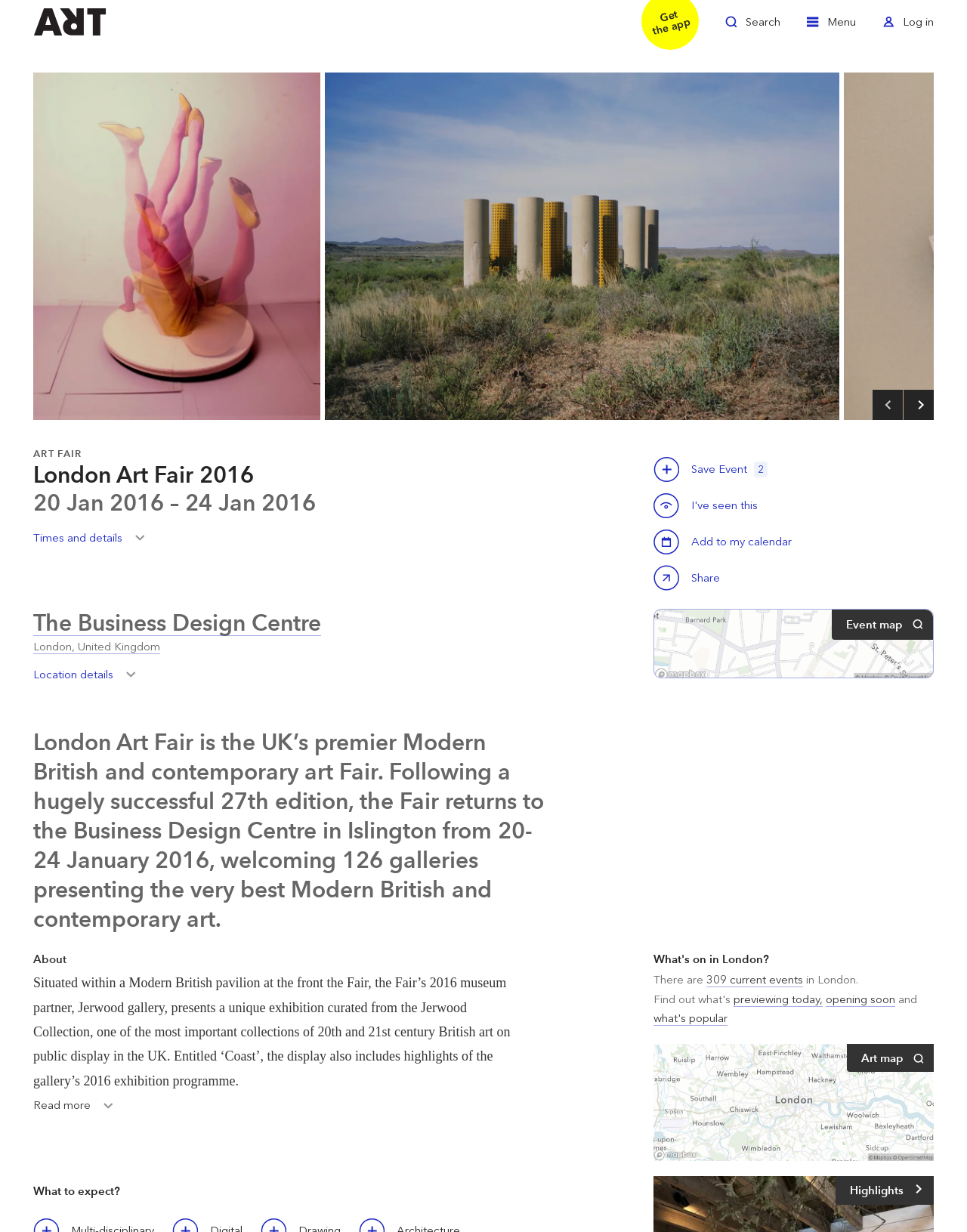Extract the main heading text from the webpage.

London Art Fair 2016